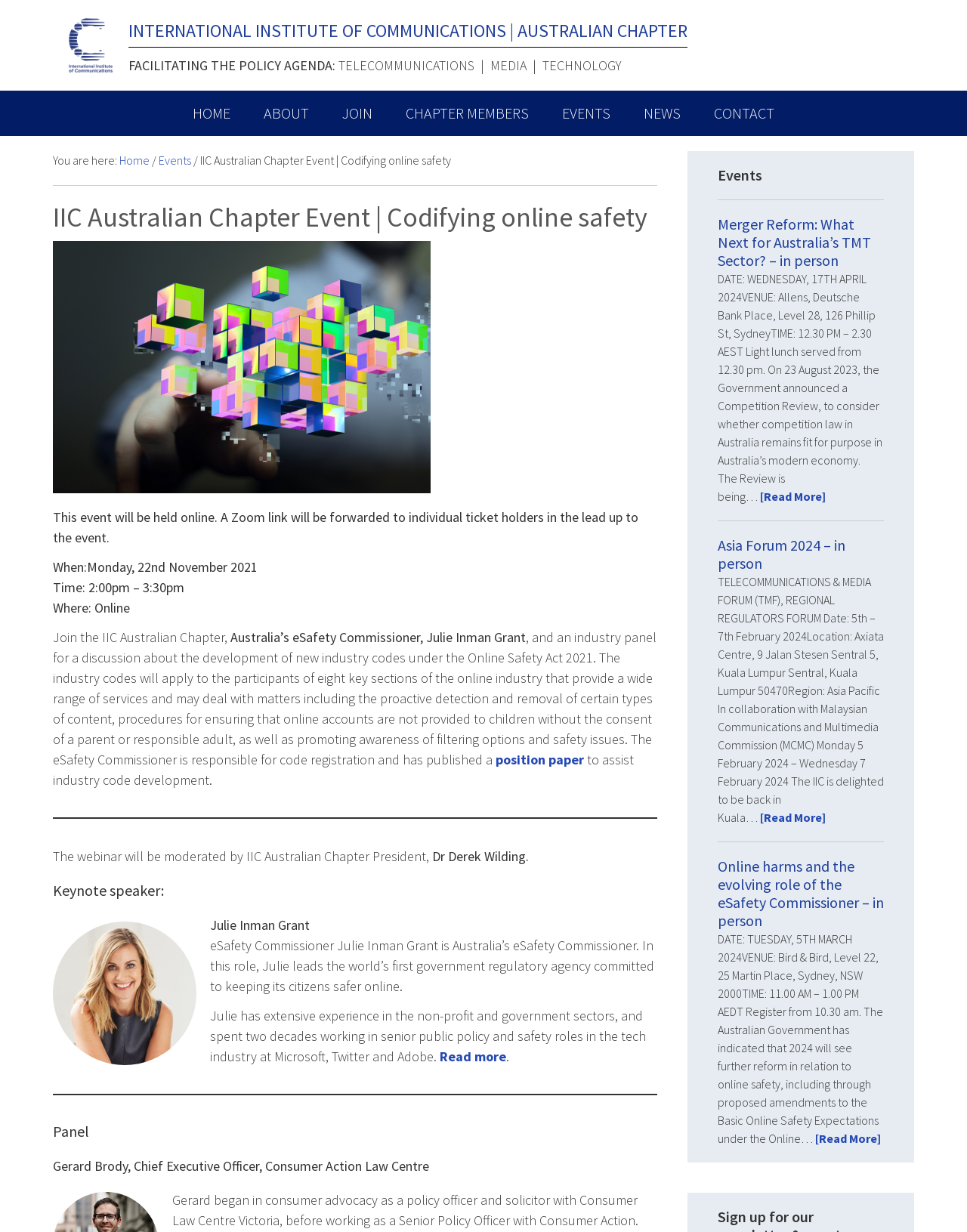Determine the bounding box coordinates of the clickable element to achieve the following action: 'Click the 'HOME' link'. Provide the coordinates as four float values between 0 and 1, formatted as [left, top, right, bottom].

[0.184, 0.074, 0.254, 0.11]